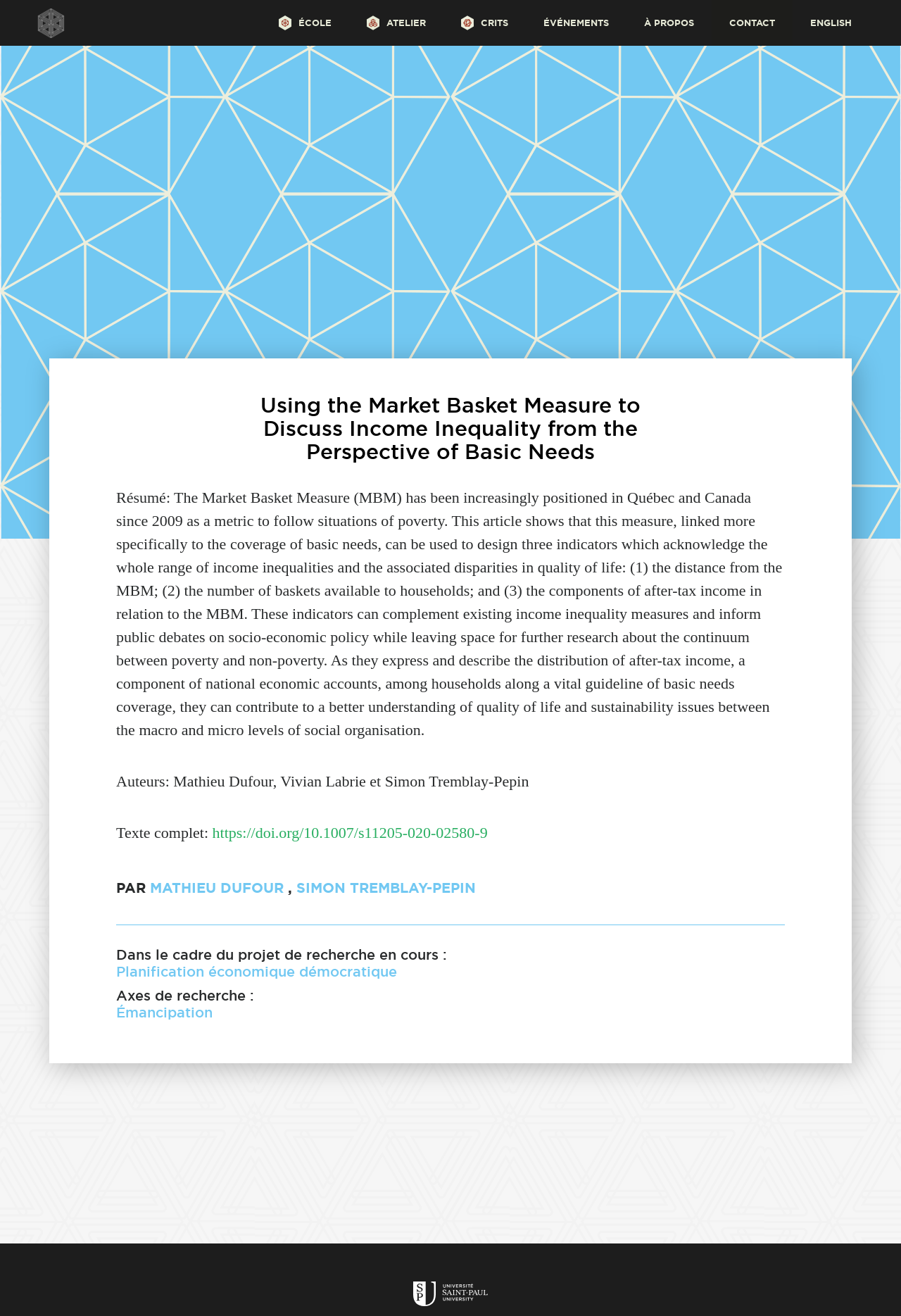What is the axis of research mentioned in the webpage?
Carefully analyze the image and provide a thorough answer to the question.

The axis of research is mentioned in the heading element, which says 'Axes de recherche : Émancipation'.